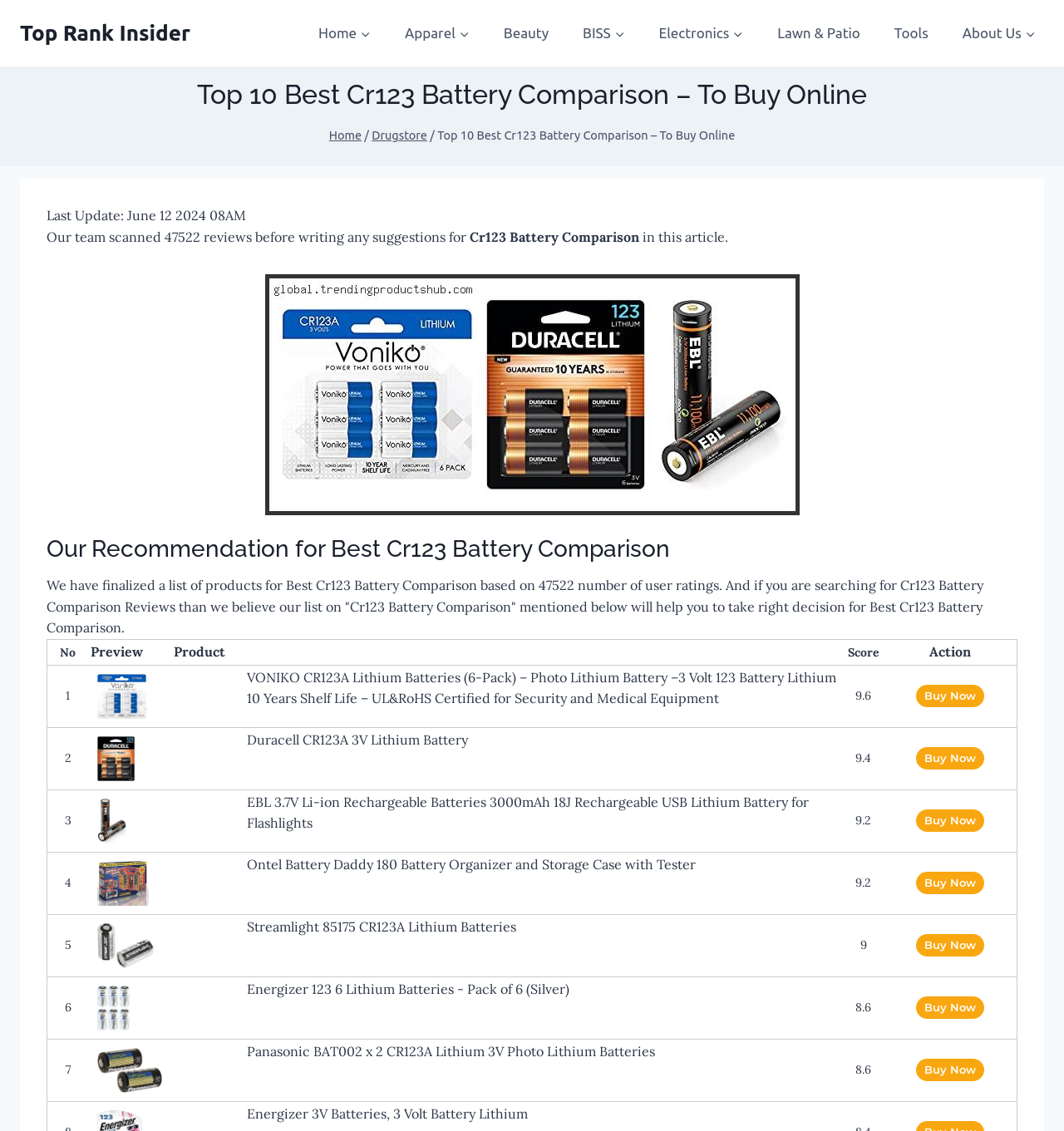Identify the bounding box coordinates of the region that should be clicked to execute the following instruction: "Check the 'Score' of the 'EBL 3.7V Li-ion Rechargeable Batteries' product".

[0.792, 0.698, 0.831, 0.753]